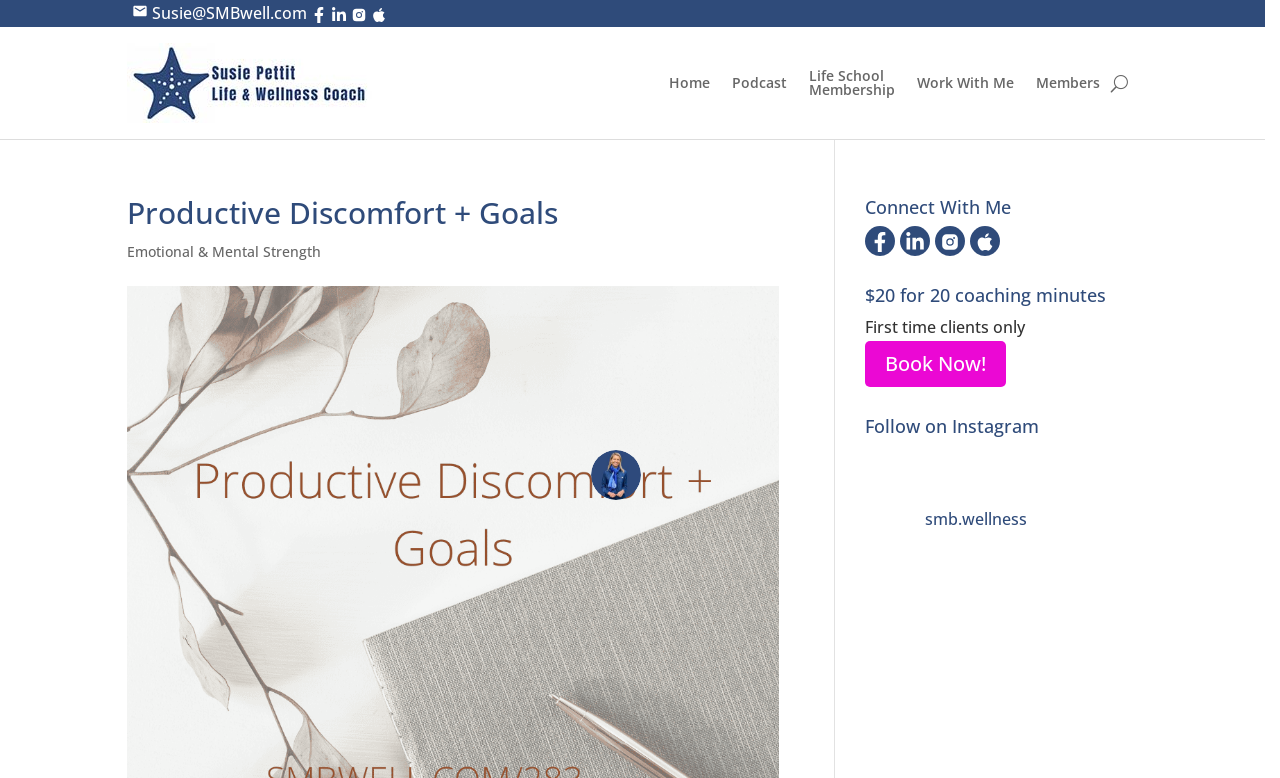Using the webpage screenshot, find the UI element described by Work With Me. Provide the bounding box coordinates in the format (top-left x, top-left y, bottom-right x, bottom-right y), ensuring all values are floating point numbers between 0 and 1.

[0.727, 0.056, 0.802, 0.158]